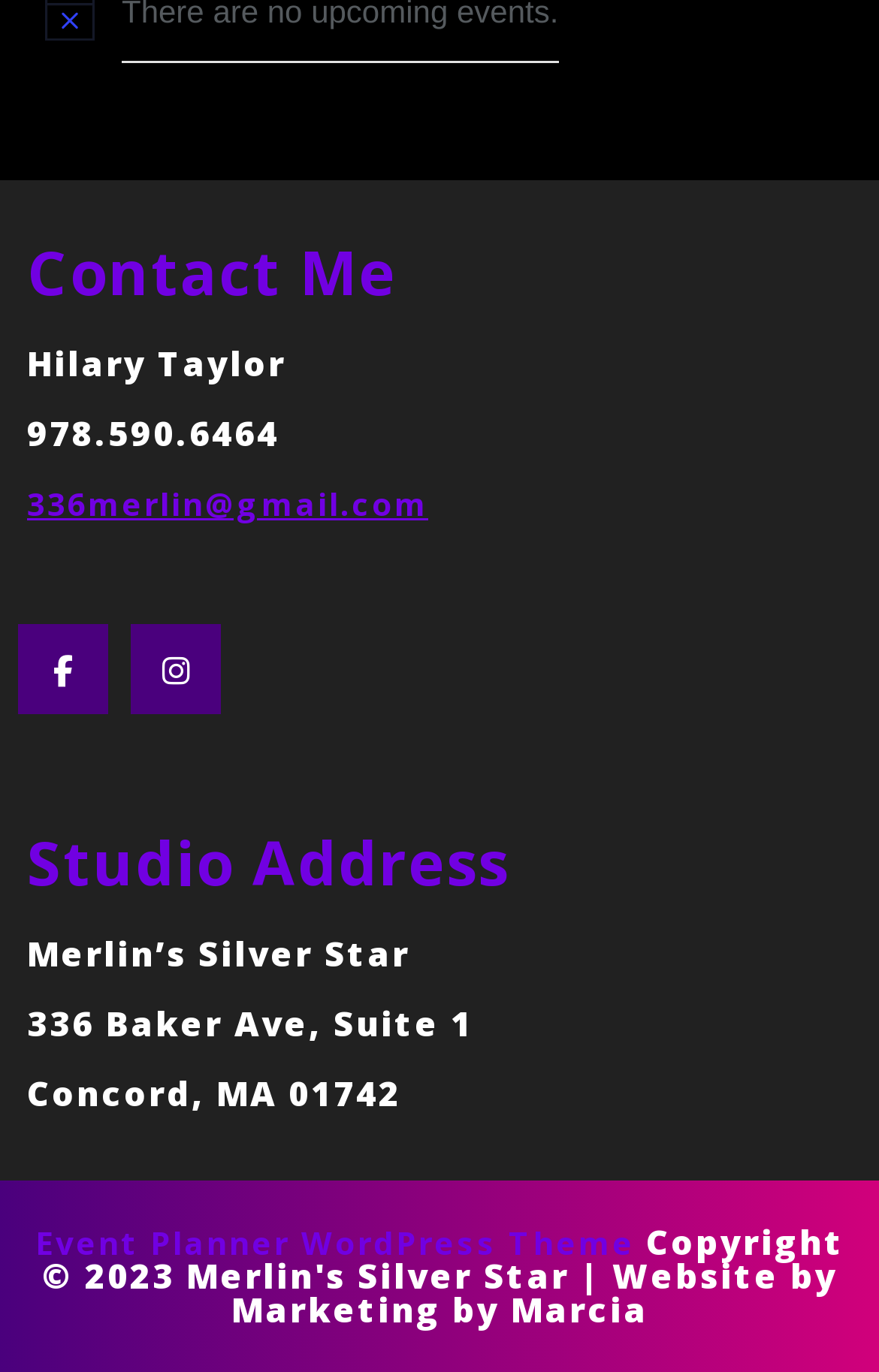What is the phone number?
Can you give a detailed and elaborate answer to the question?

The phone number can be found in the 'Contact Me' section, which is a heading element. Below this heading, there is a StaticText element that contains the phone number '978.590.6464'.